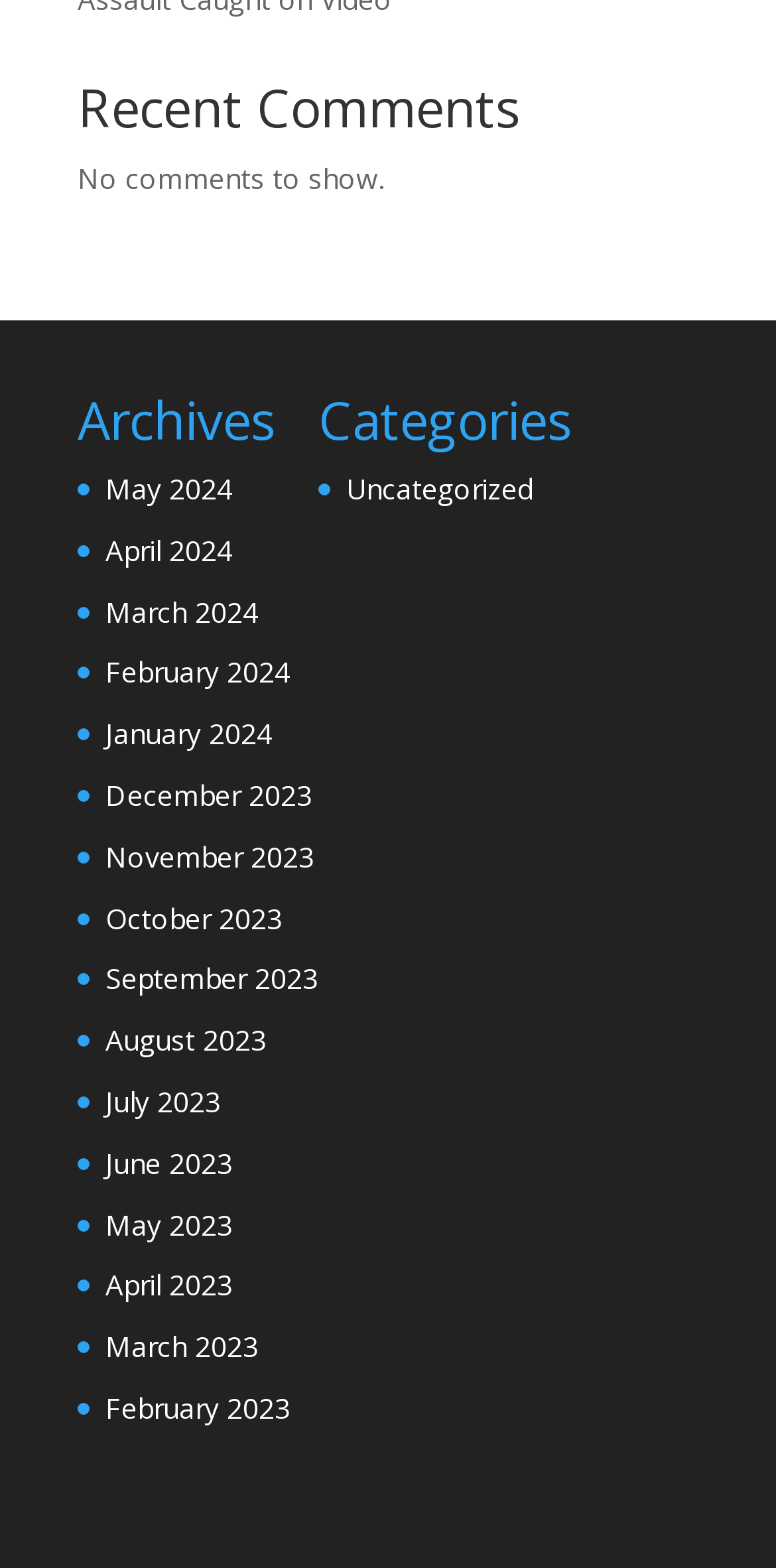Please give a one-word or short phrase response to the following question: 
How many comments are shown on the webpage?

0